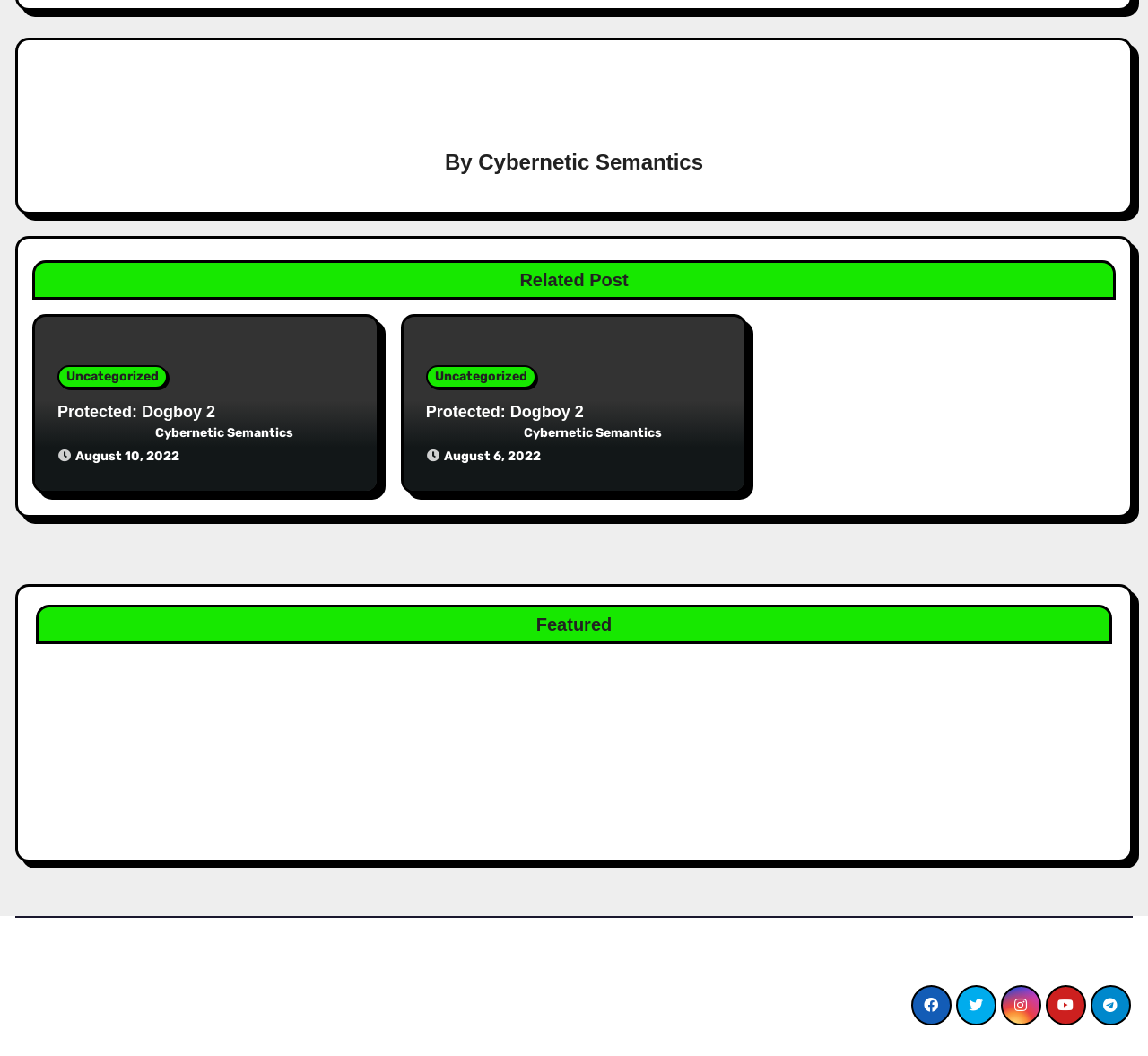How many links are there in the 'Featured' section?
Use the screenshot to answer the question with a single word or phrase.

5